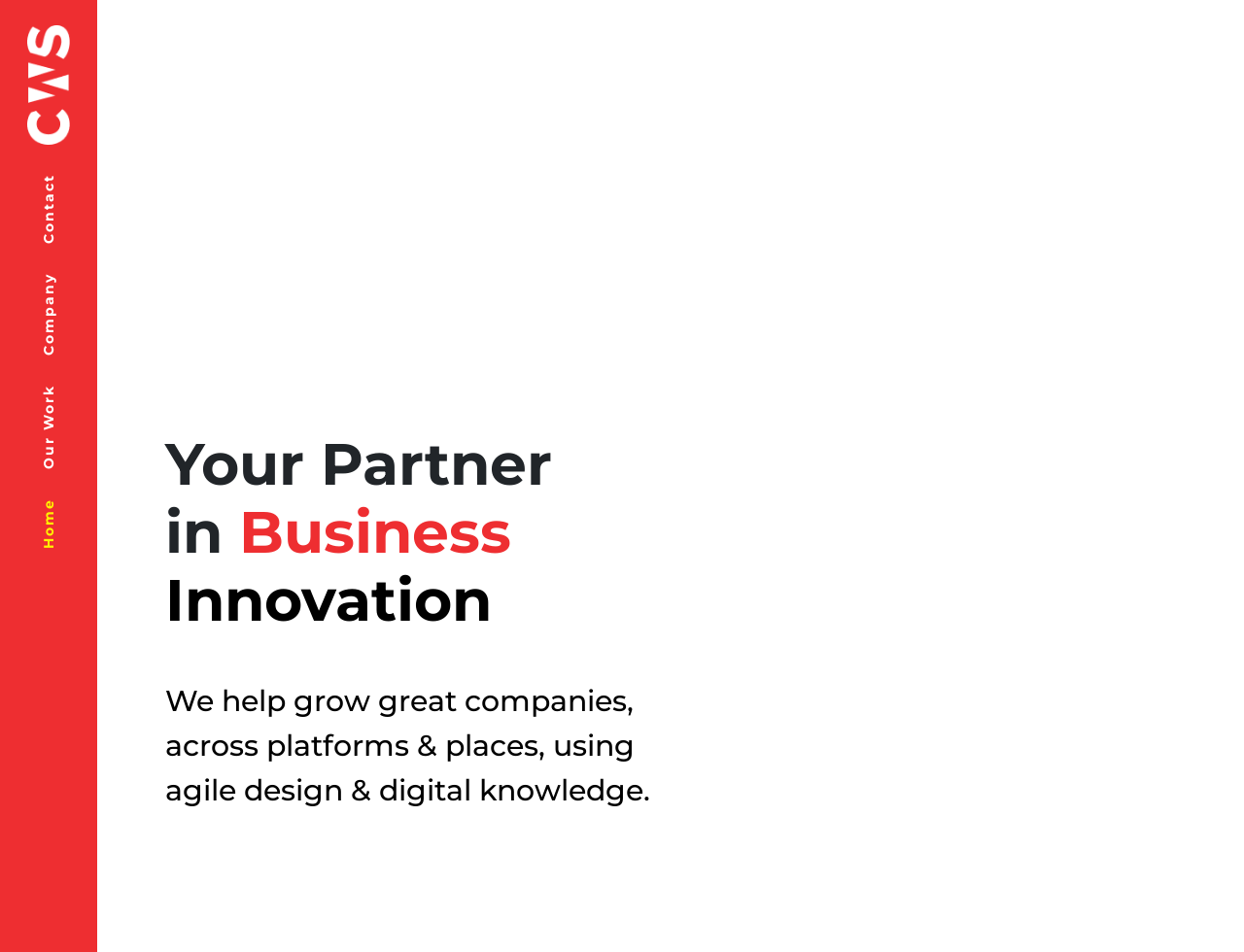What is the tone of the company's message?
Answer the question with just one word or phrase using the image.

Helpful